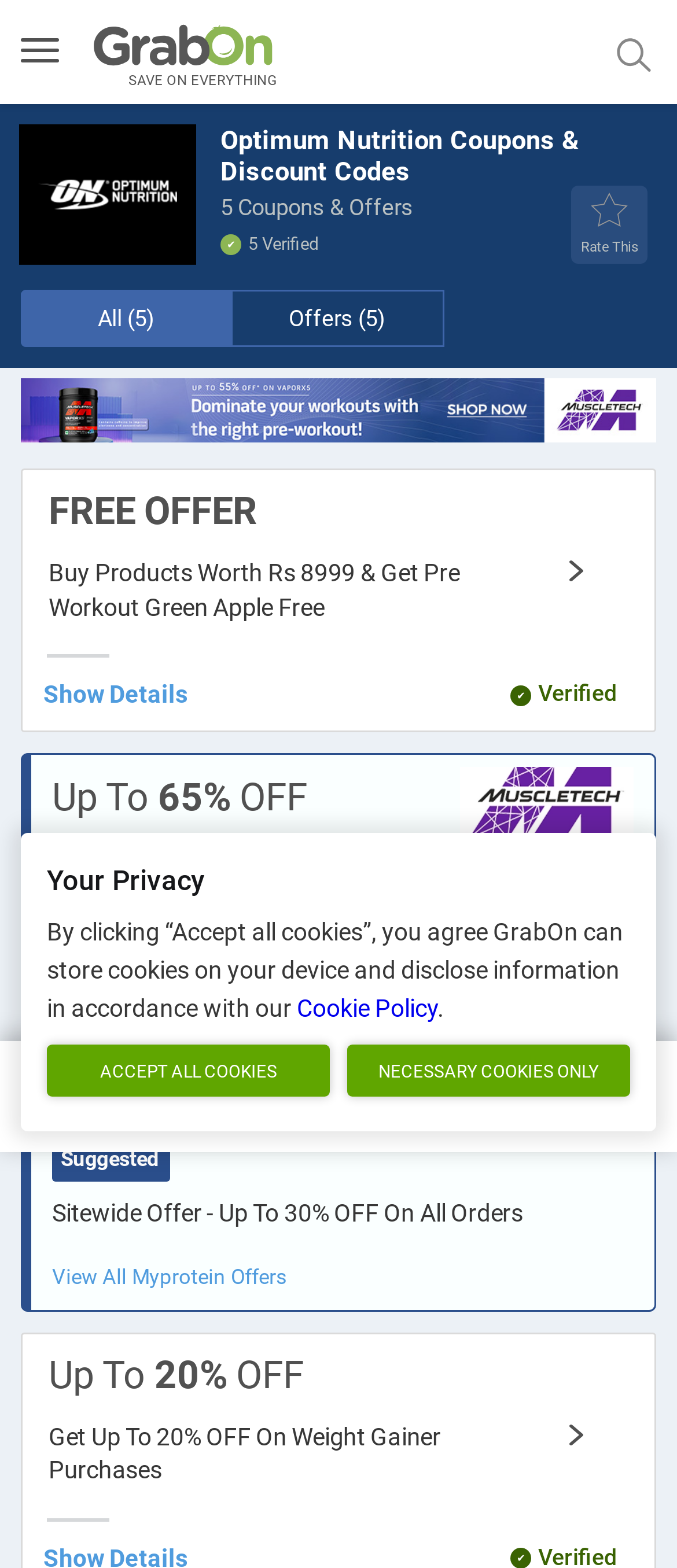What is the discount on weight gainer purchases?
Deliver a detailed and extensive answer to the question.

I found the answer by looking at the StaticText element with the text 'Get Up To 20% OFF On Weight Gainer Purchases' at coordinates [0.072, 0.907, 0.651, 0.947]. This text is describing a discount offer, and the discount percentage is 20%.